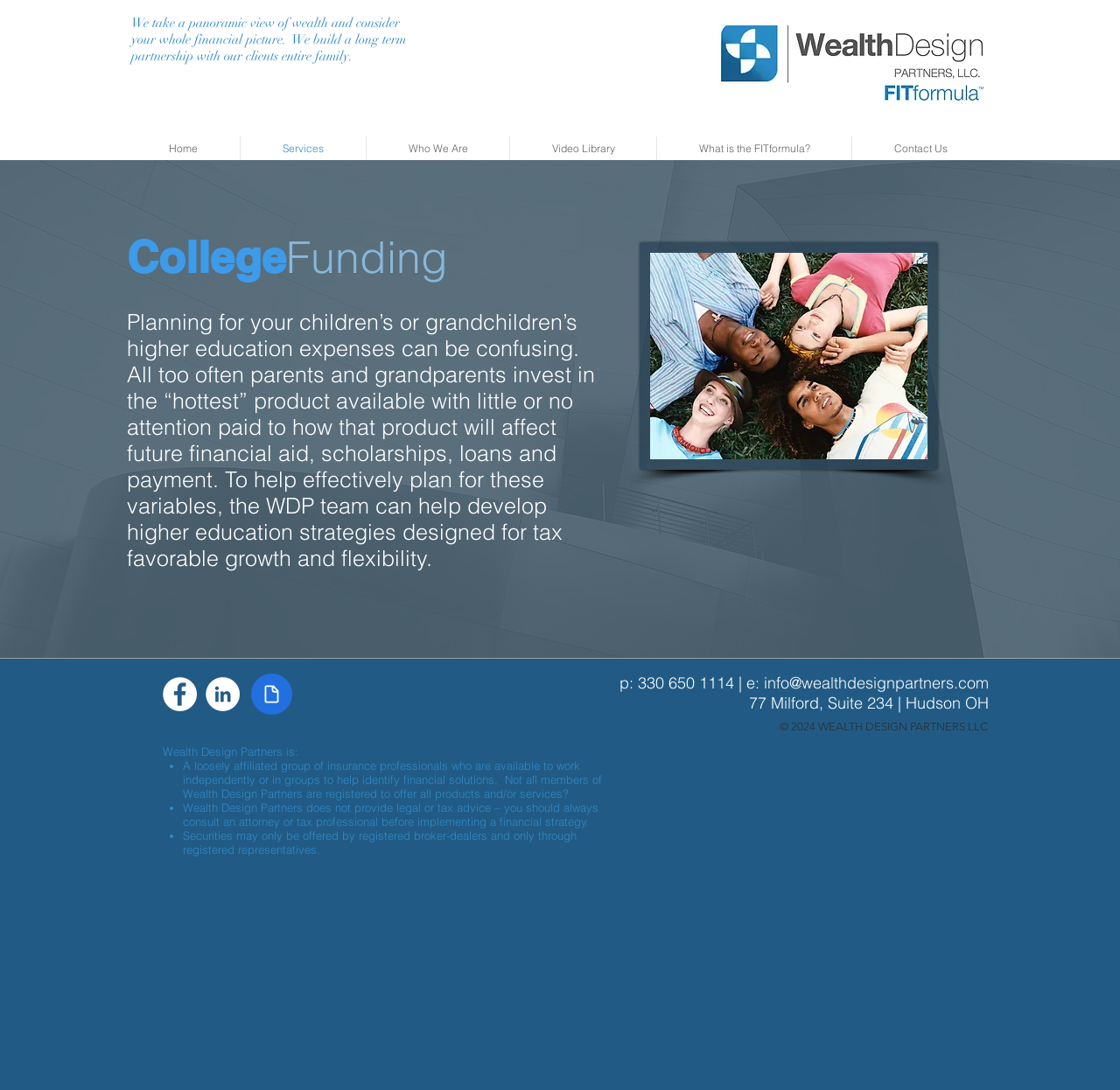Your task is to find and give the main heading text of the webpage.

WEALTH DESIGN PARTNERS, 